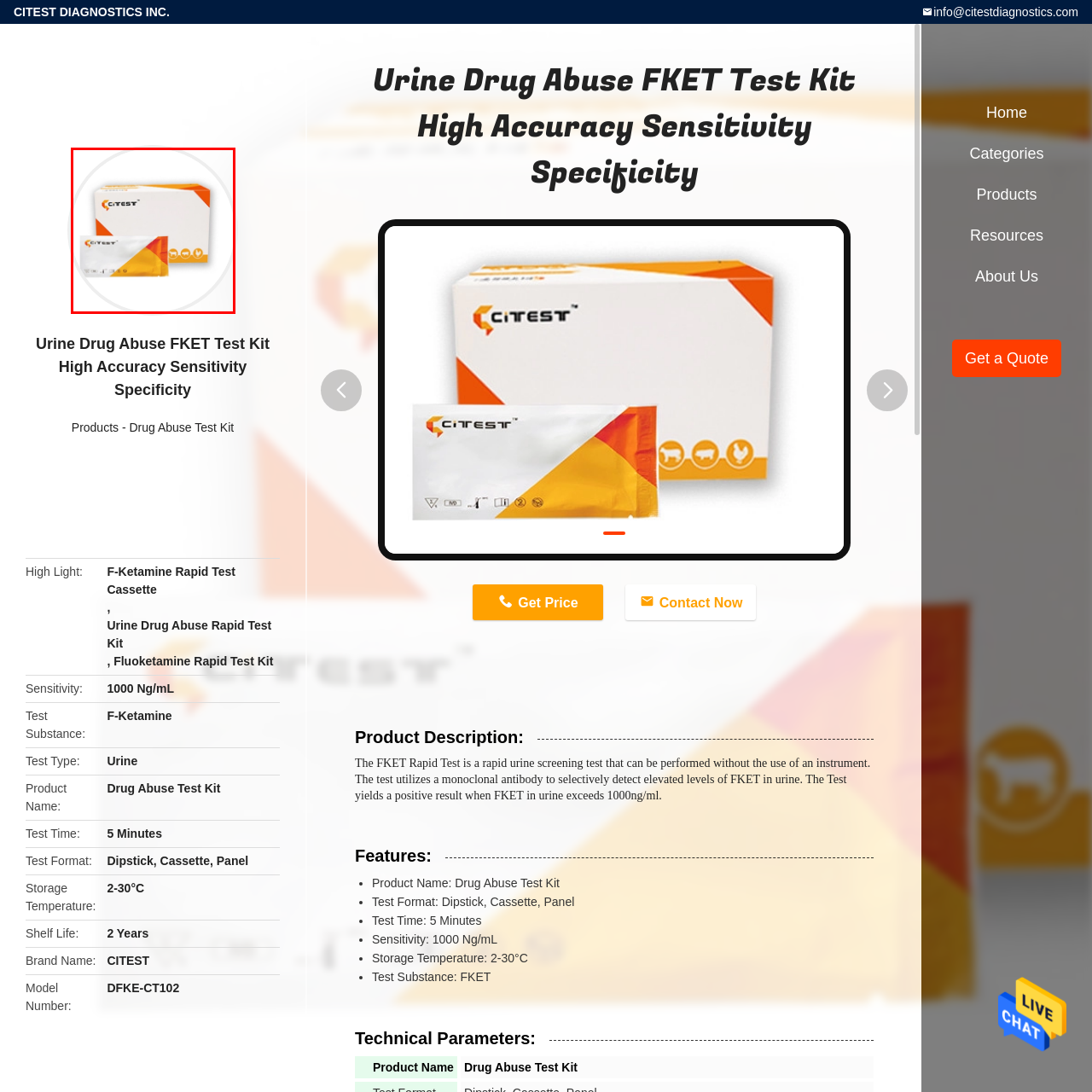How long does it take to get results from the test kit?
Study the image highlighted with a red bounding box and respond to the question with a detailed answer.

The Urine Drug Abuse FKET Test Kit provides results in just 5 minutes, making it a rapid screening tool for drug abuse.